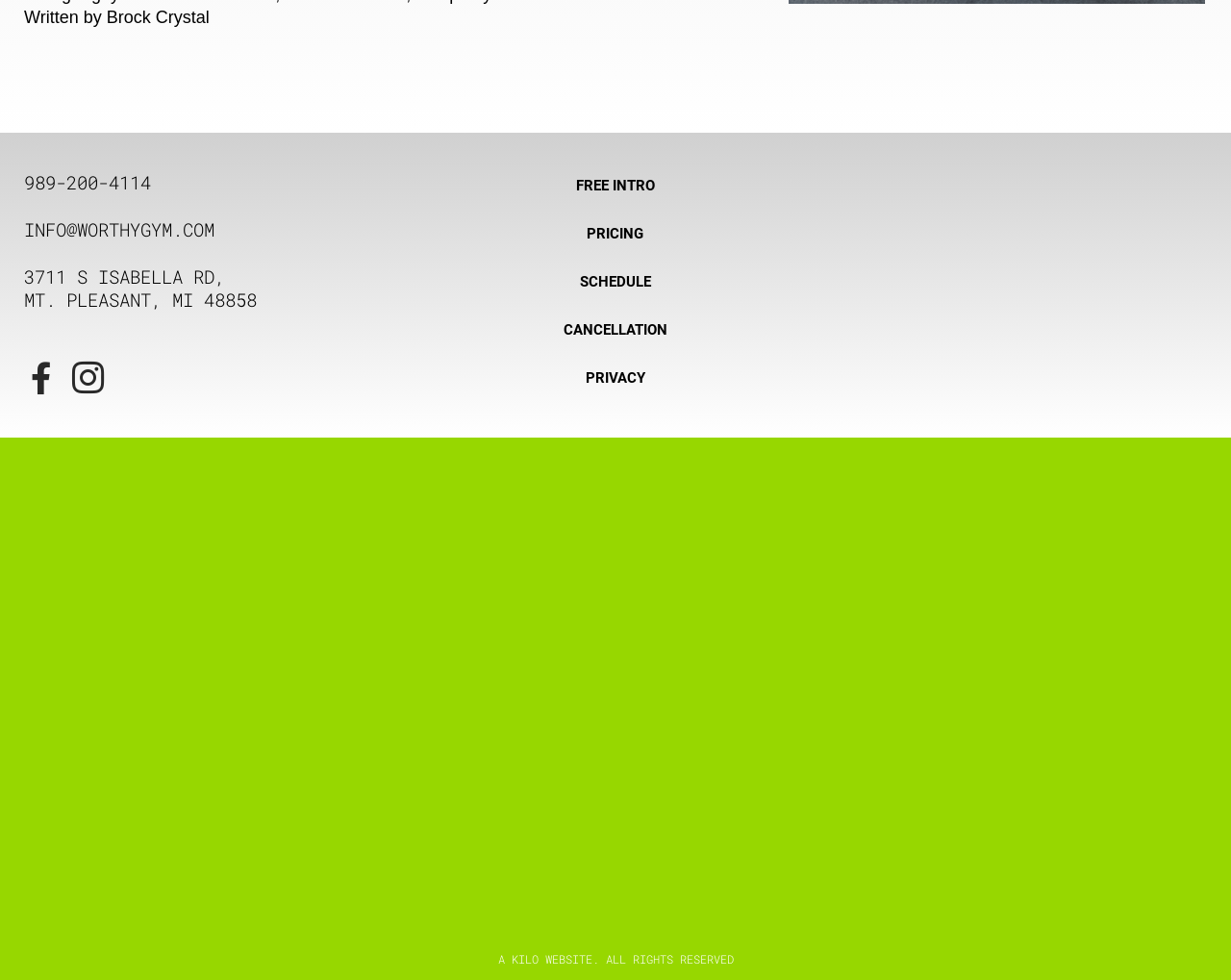Determine the bounding box coordinates of the clickable element to achieve the following action: 'Send an email to the gym'. Provide the coordinates as four float values between 0 and 1, formatted as [left, top, right, bottom].

[0.02, 0.223, 0.329, 0.247]